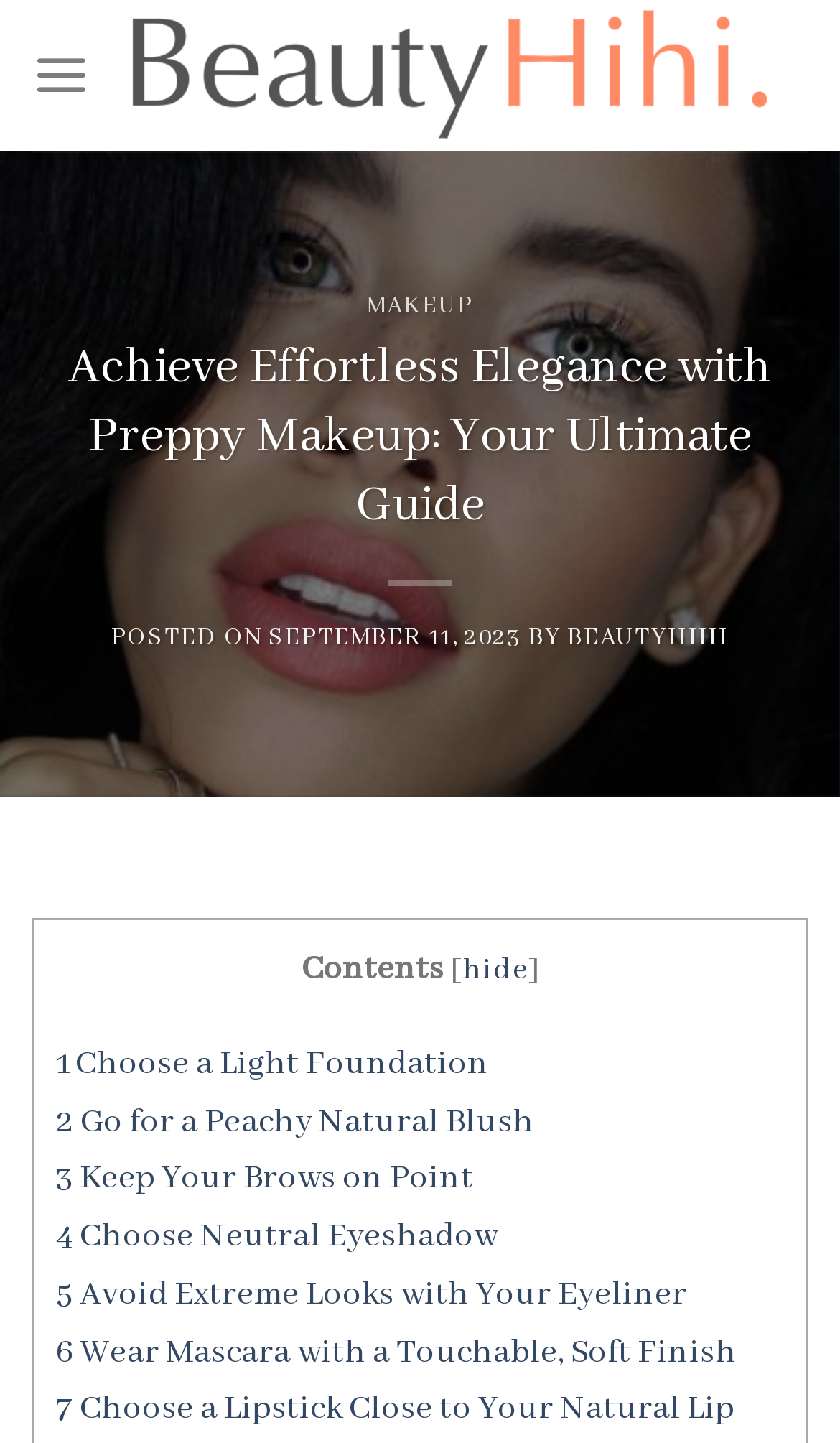What is the name of the website?
Give a one-word or short-phrase answer derived from the screenshot.

BeautyHiHi